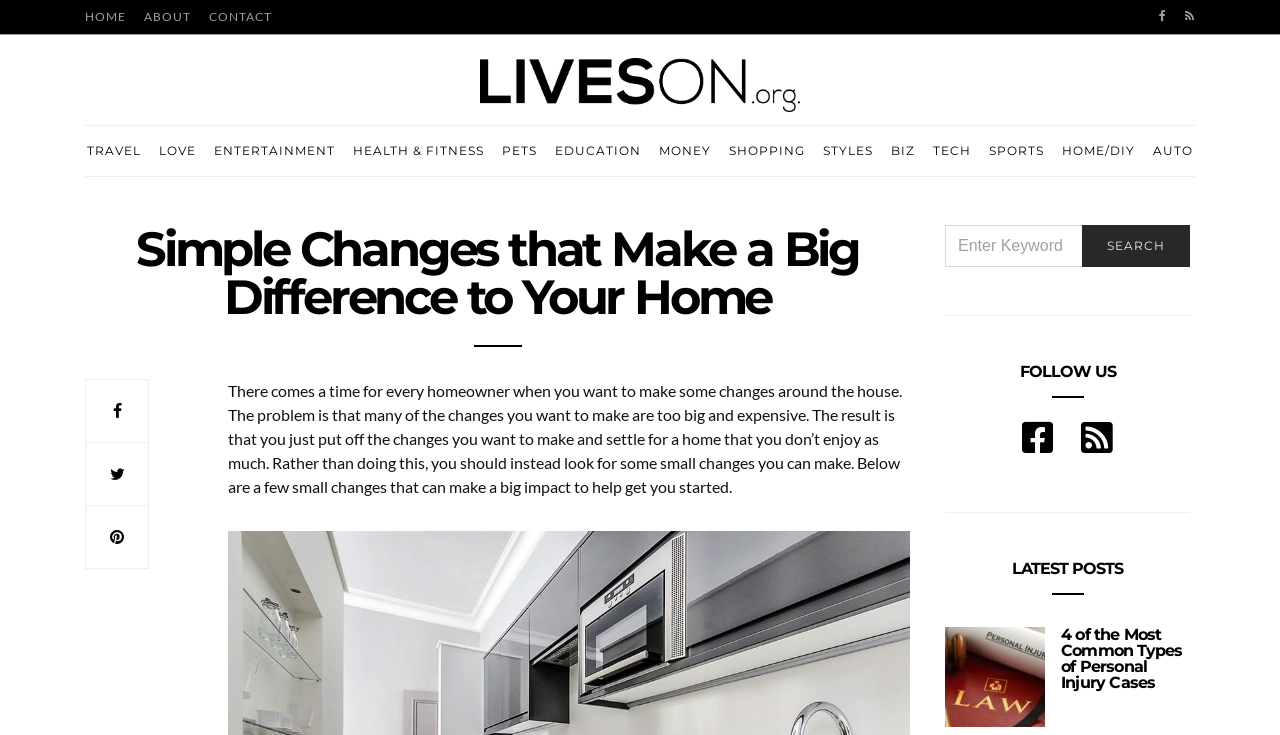Use a single word or phrase to answer the question:
What is the purpose of the search box?

To search for keywords